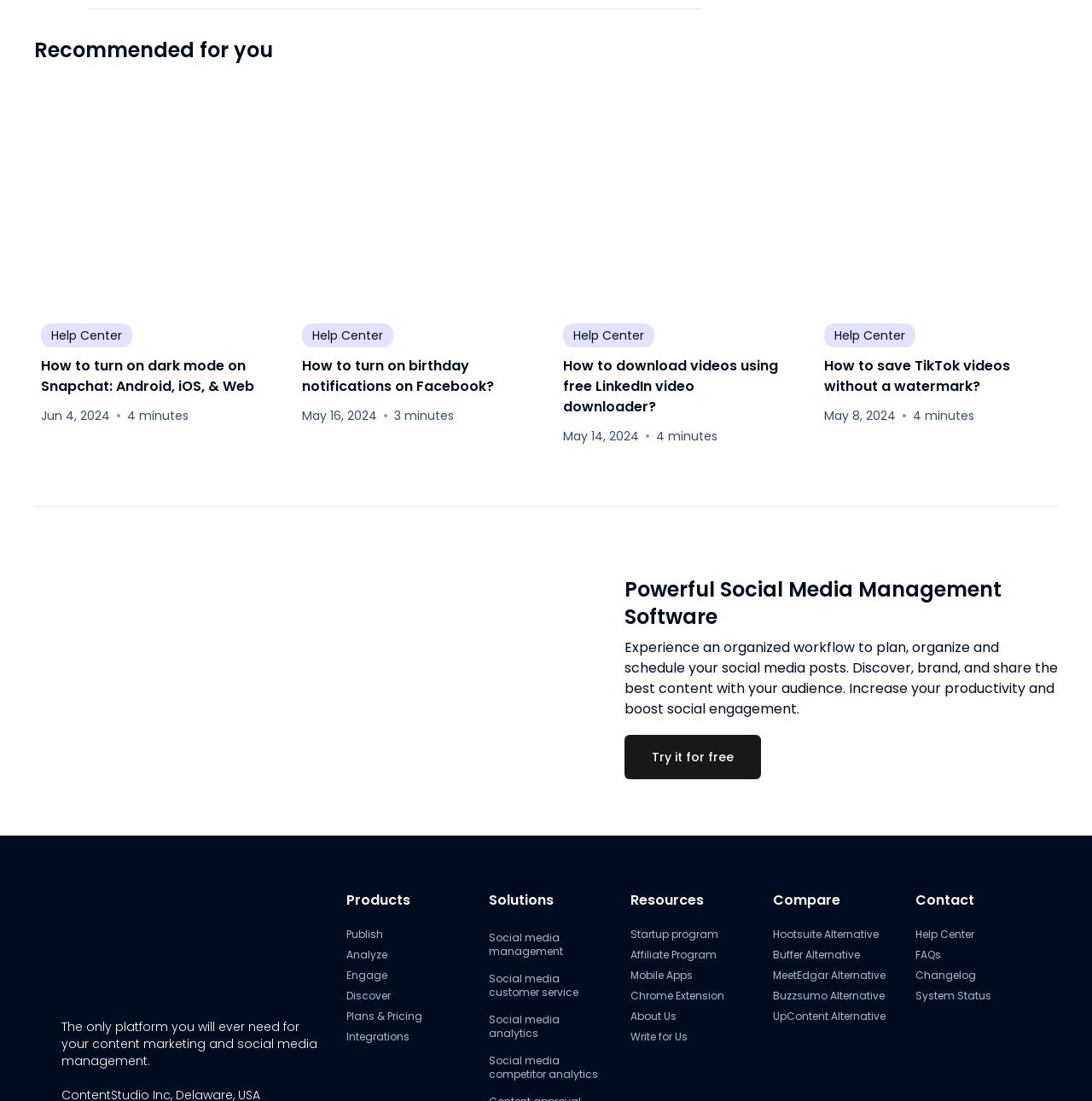Give a concise answer using only one word or phrase for this question:
How many social media management software features are listed?

4